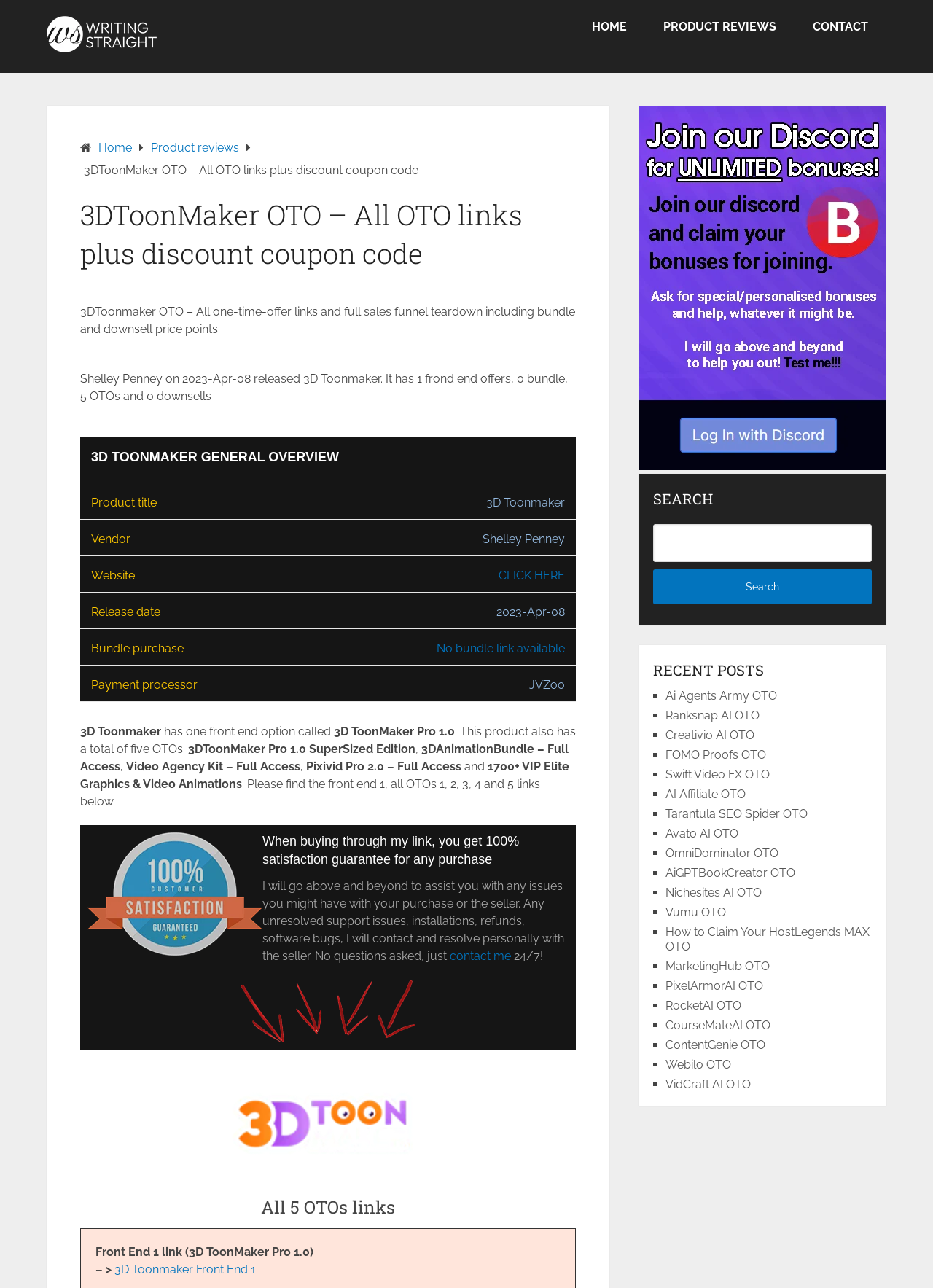Please find the bounding box coordinates in the format (top-left x, top-left y, bottom-right x, bottom-right y) for the given element description. Ensure the coordinates are floating point numbers between 0 and 1. Description: 3D Toonmaker Front End 1

[0.123, 0.98, 0.274, 0.991]